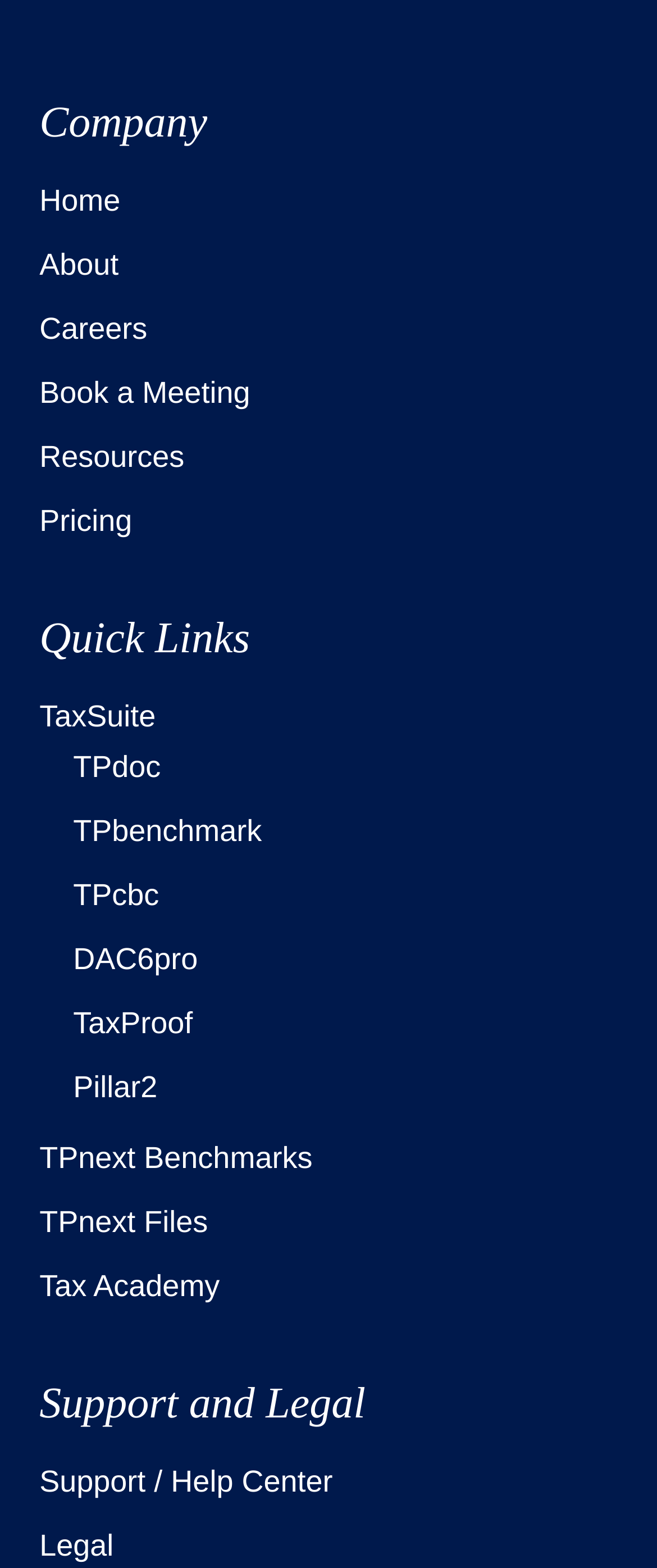What is the first link under the 'Company' heading?
Using the visual information, respond with a single word or phrase.

Home